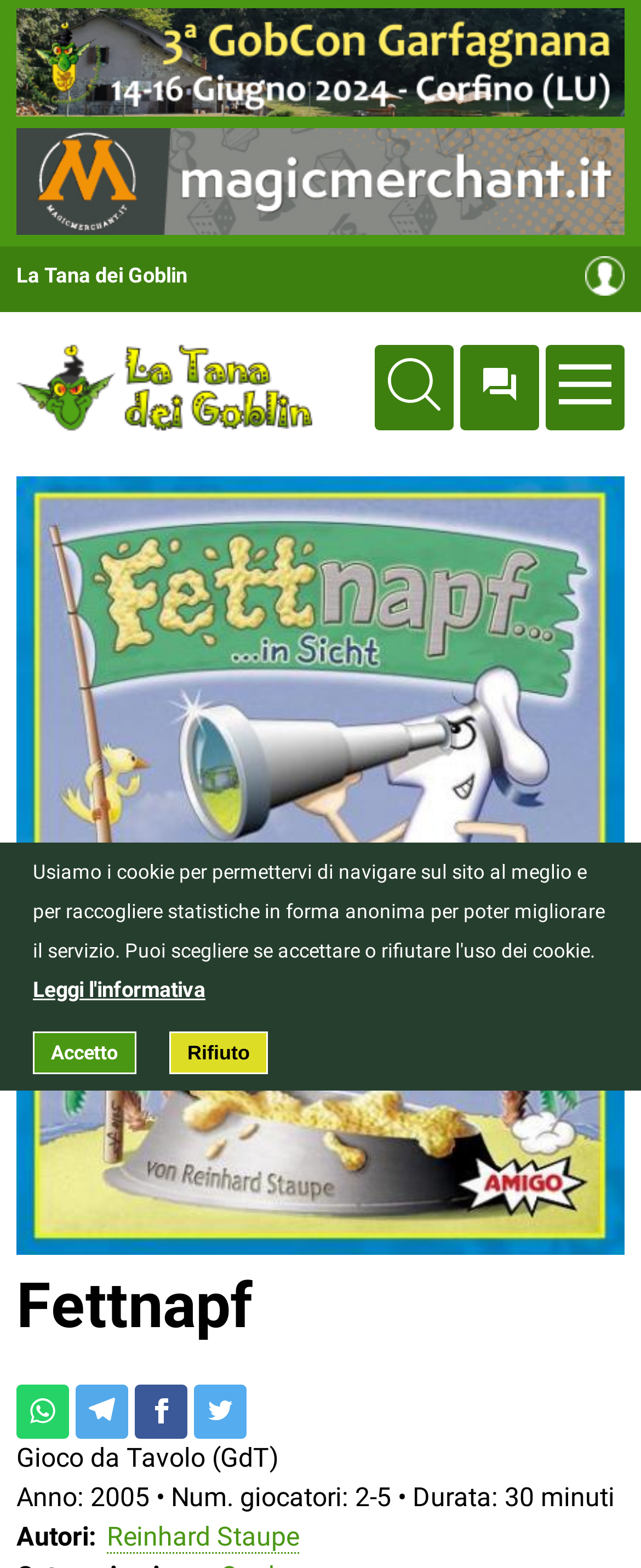What is the name of the game?
Kindly answer the question with as much detail as you can.

The name of the game can be found in the heading element with the text 'Fettnapf' and also in the link element with the text 'Fettnapf'.